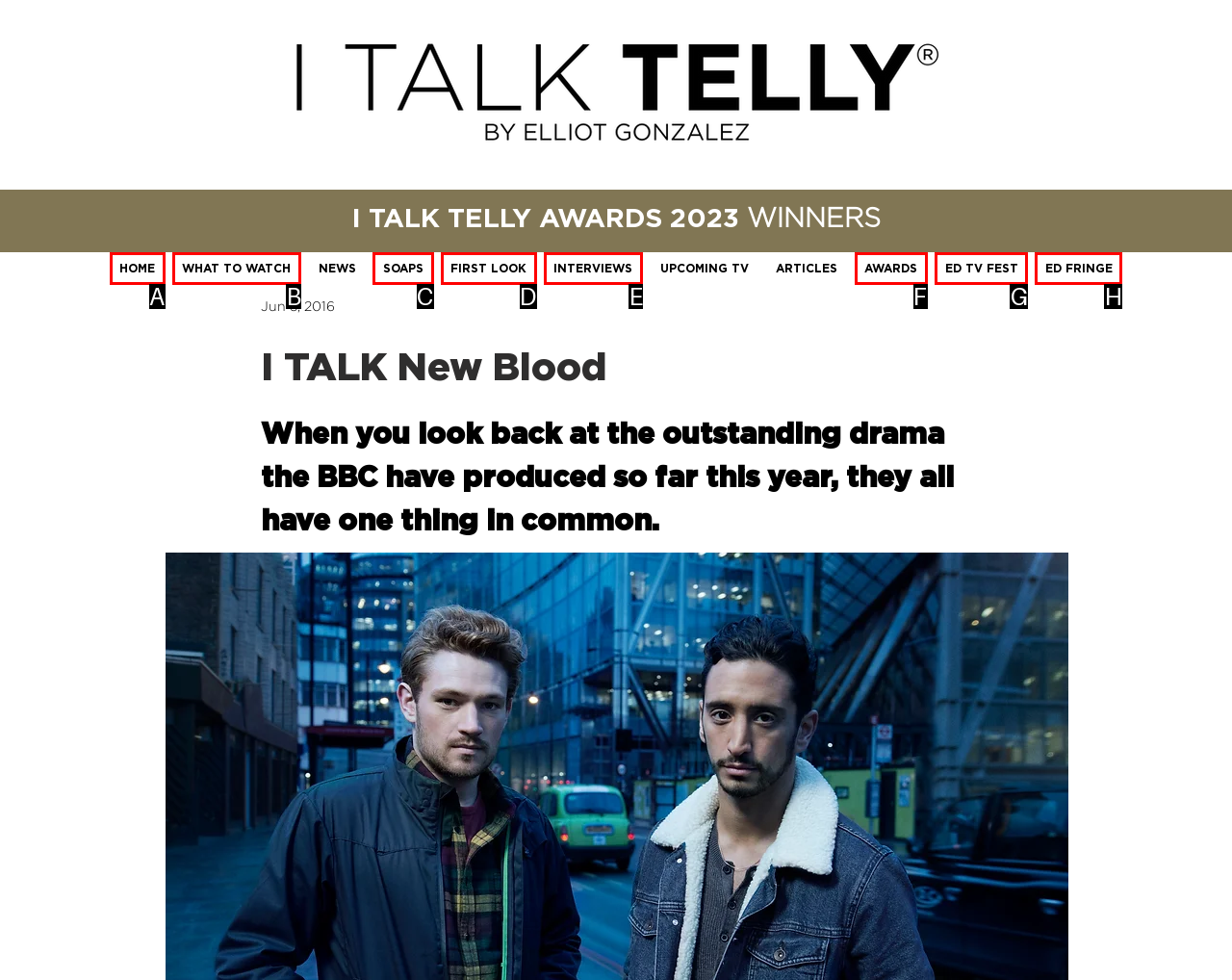Please determine which option aligns with the description: WHAT TO WATCH. Respond with the option’s letter directly from the available choices.

B